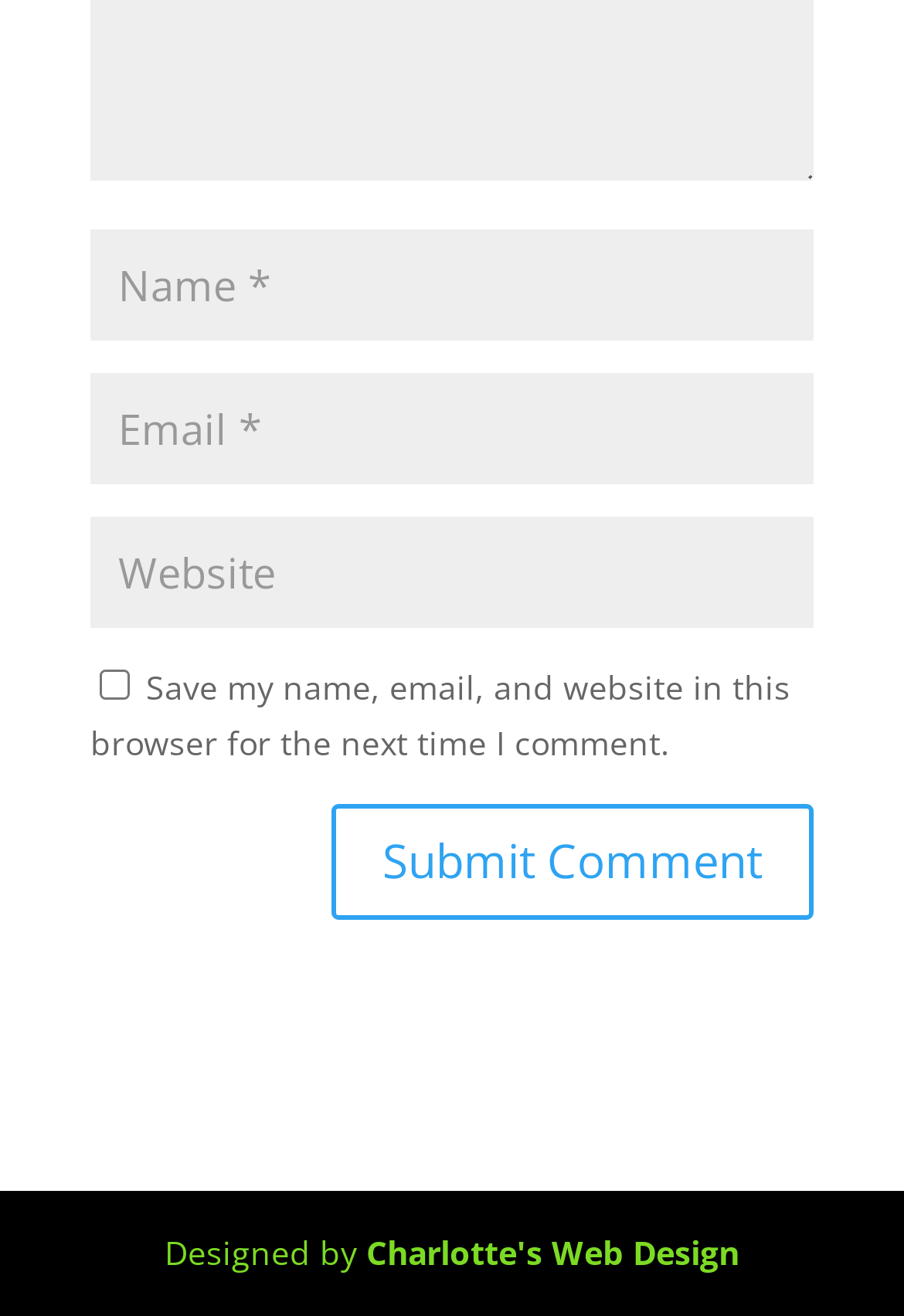What is the purpose of the checkbox?
Based on the image, answer the question with as much detail as possible.

The checkbox has a description 'Save my name, email, and website in this browser for the next time I comment.' which indicates its purpose is to save the commenter's information for future comments.